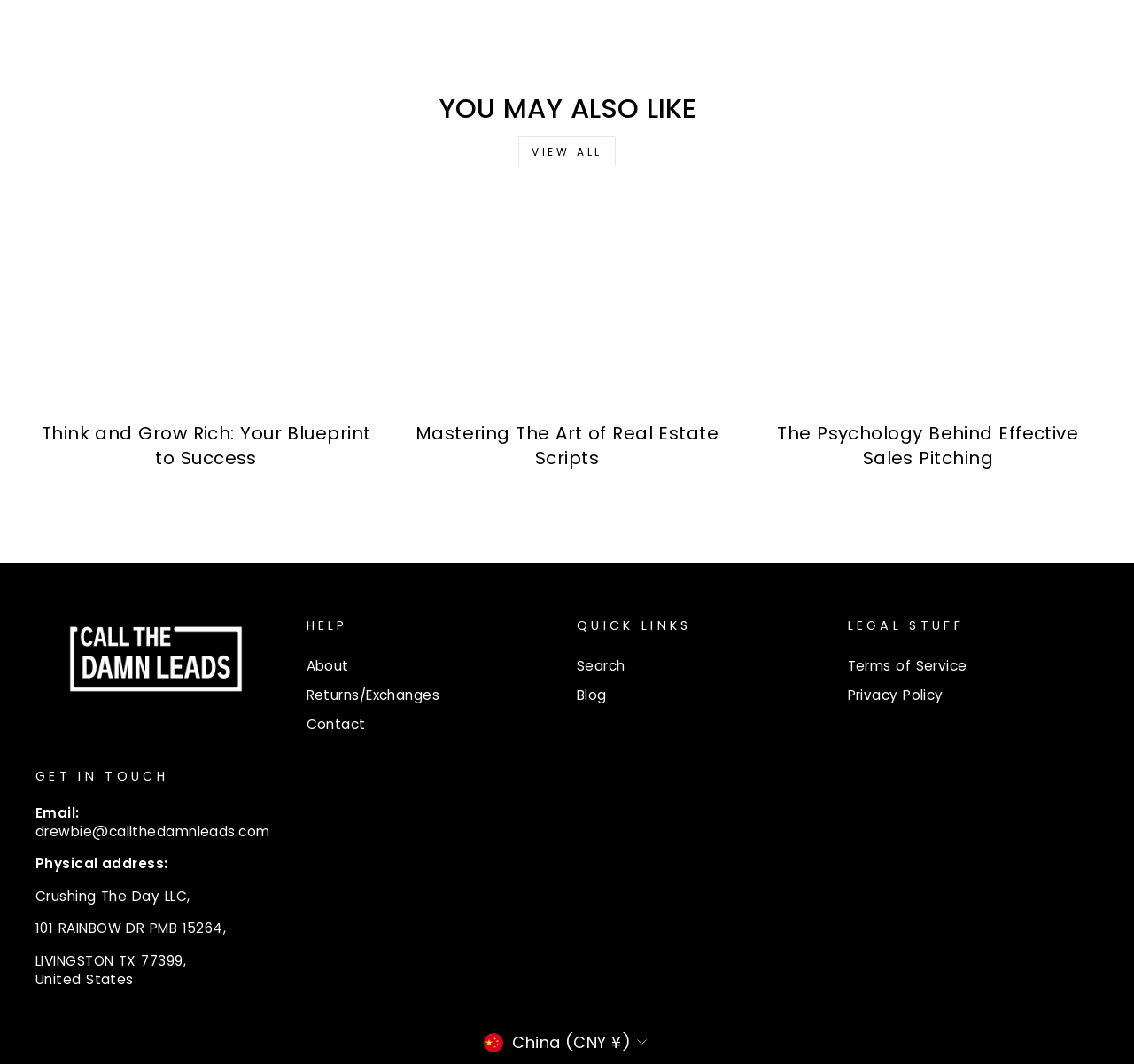Please locate the bounding box coordinates of the element that needs to be clicked to achieve the following instruction: "Read about Think and Grow Rich: Your Blueprint to Success". The coordinates should be four float numbers between 0 and 1, i.e., [left, top, right, bottom].

[0.031, 0.199, 0.332, 0.379]